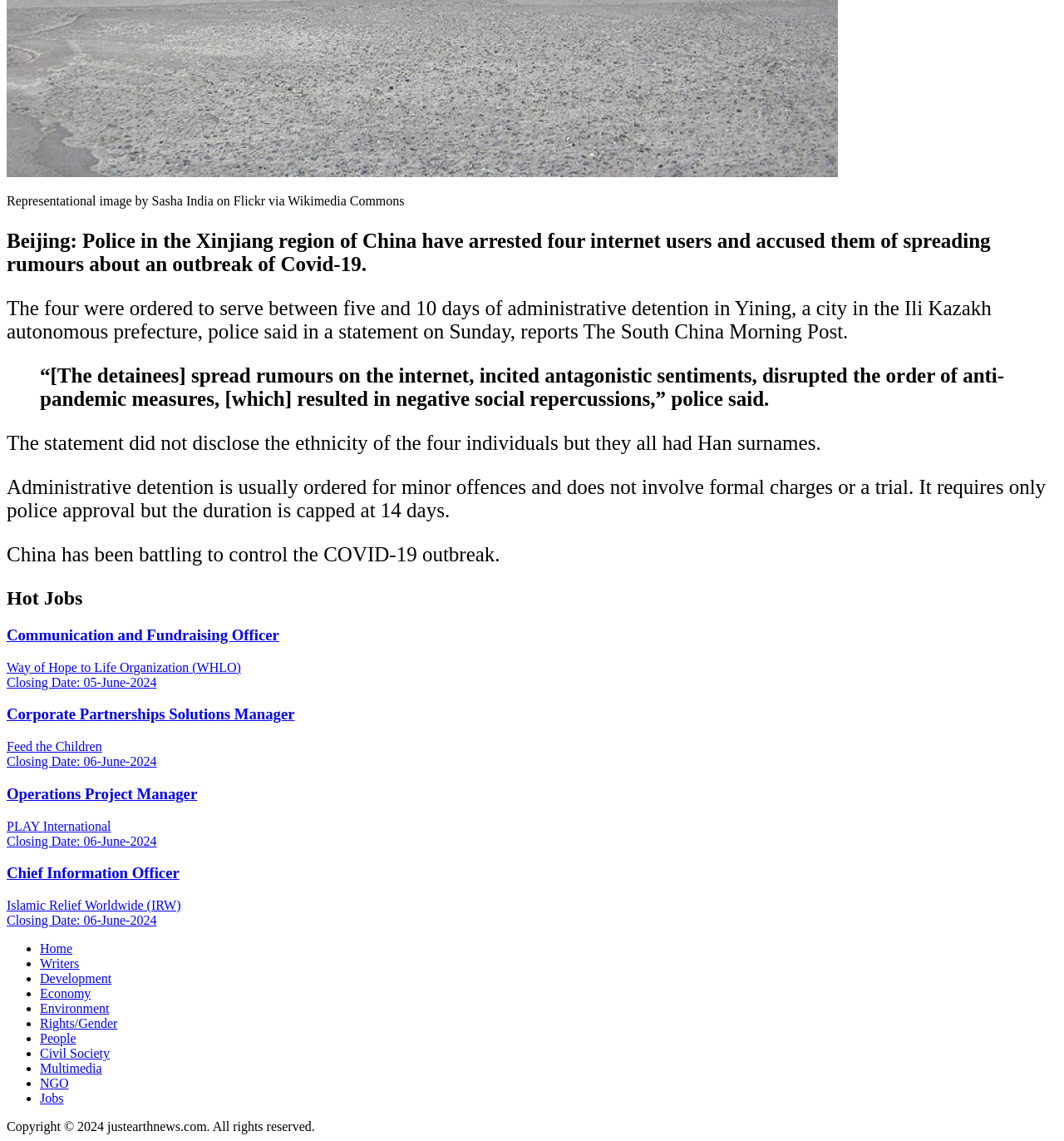Using the provided description: "Development", find the bounding box coordinates of the corresponding UI element. The output should be four float numbers between 0 and 1, in the format [left, top, right, bottom].

[0.038, 0.851, 0.105, 0.864]